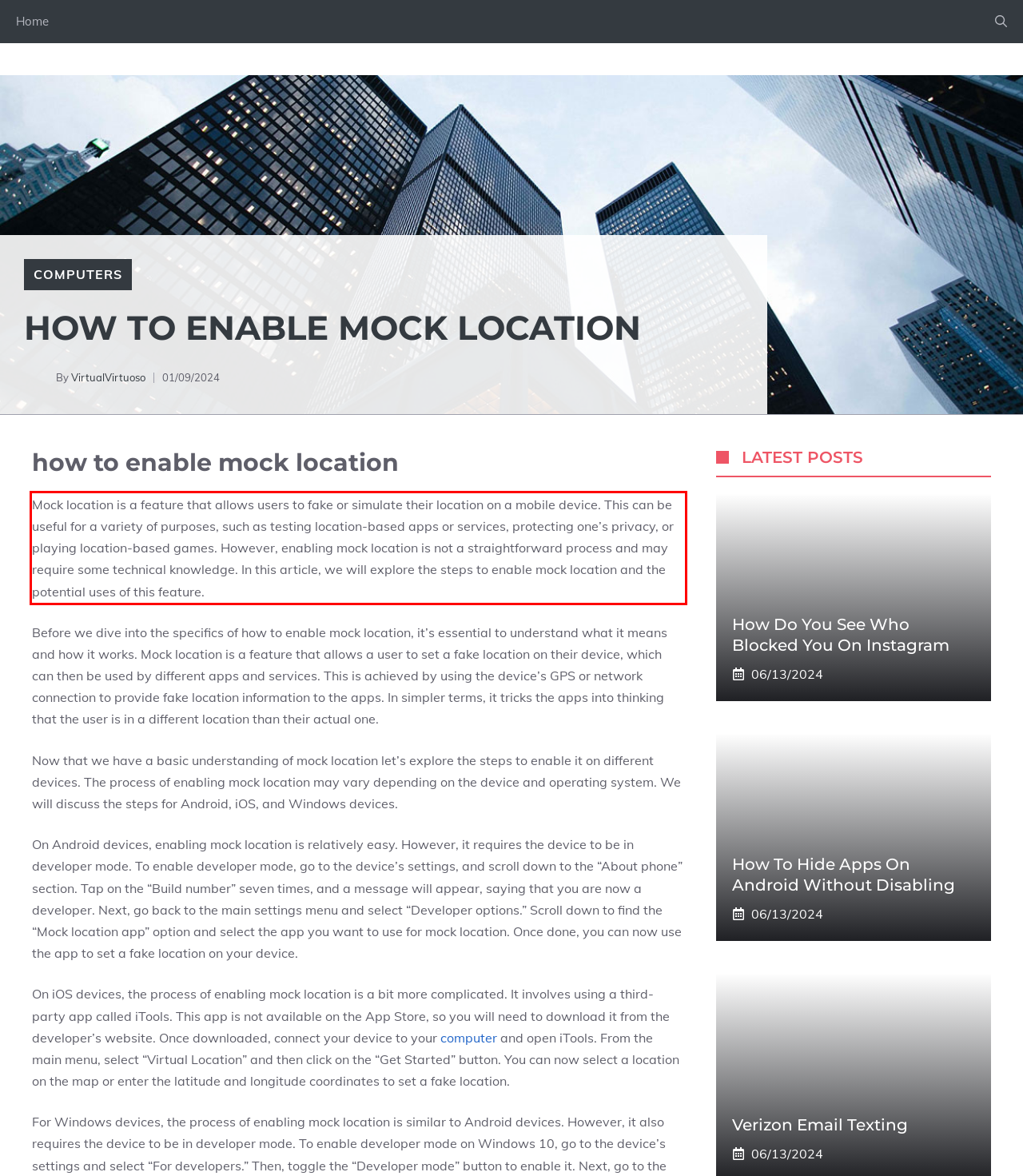Analyze the webpage screenshot and use OCR to recognize the text content in the red bounding box.

Mock location is a feature that allows users to fake or simulate their location on a mobile device. This can be useful for a variety of purposes, such as testing location-based apps or services, protecting one’s privacy, or playing location-based games. However, enabling mock location is not a straightforward process and may require some technical knowledge. In this article, we will explore the steps to enable mock location and the potential uses of this feature.